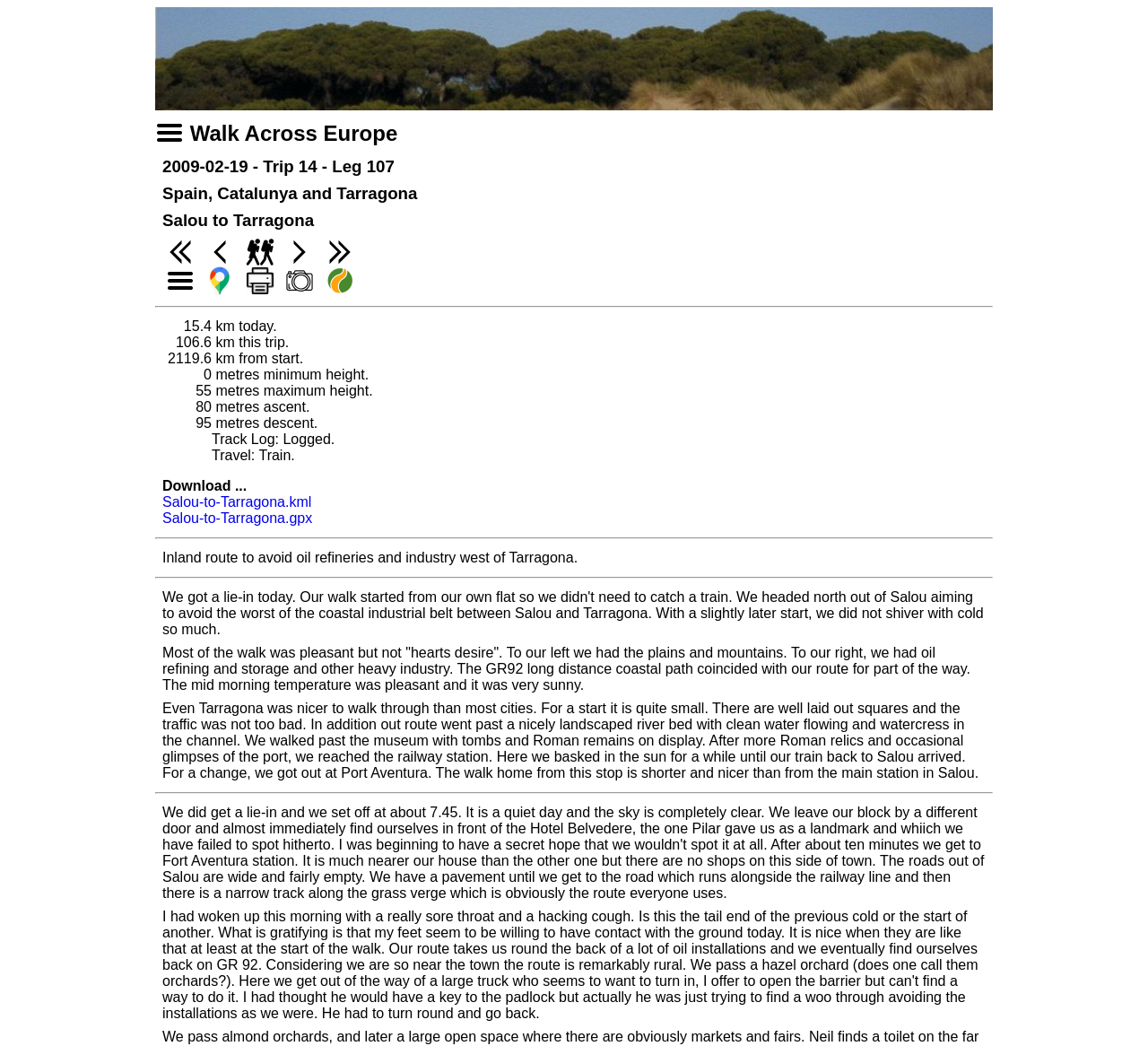Identify the bounding box coordinates of the clickable section necessary to follow the following instruction: "View the 'Google Map'". The coordinates should be presented as four float numbers from 0 to 1, i.e., [left, top, right, bottom].

[0.176, 0.26, 0.207, 0.274]